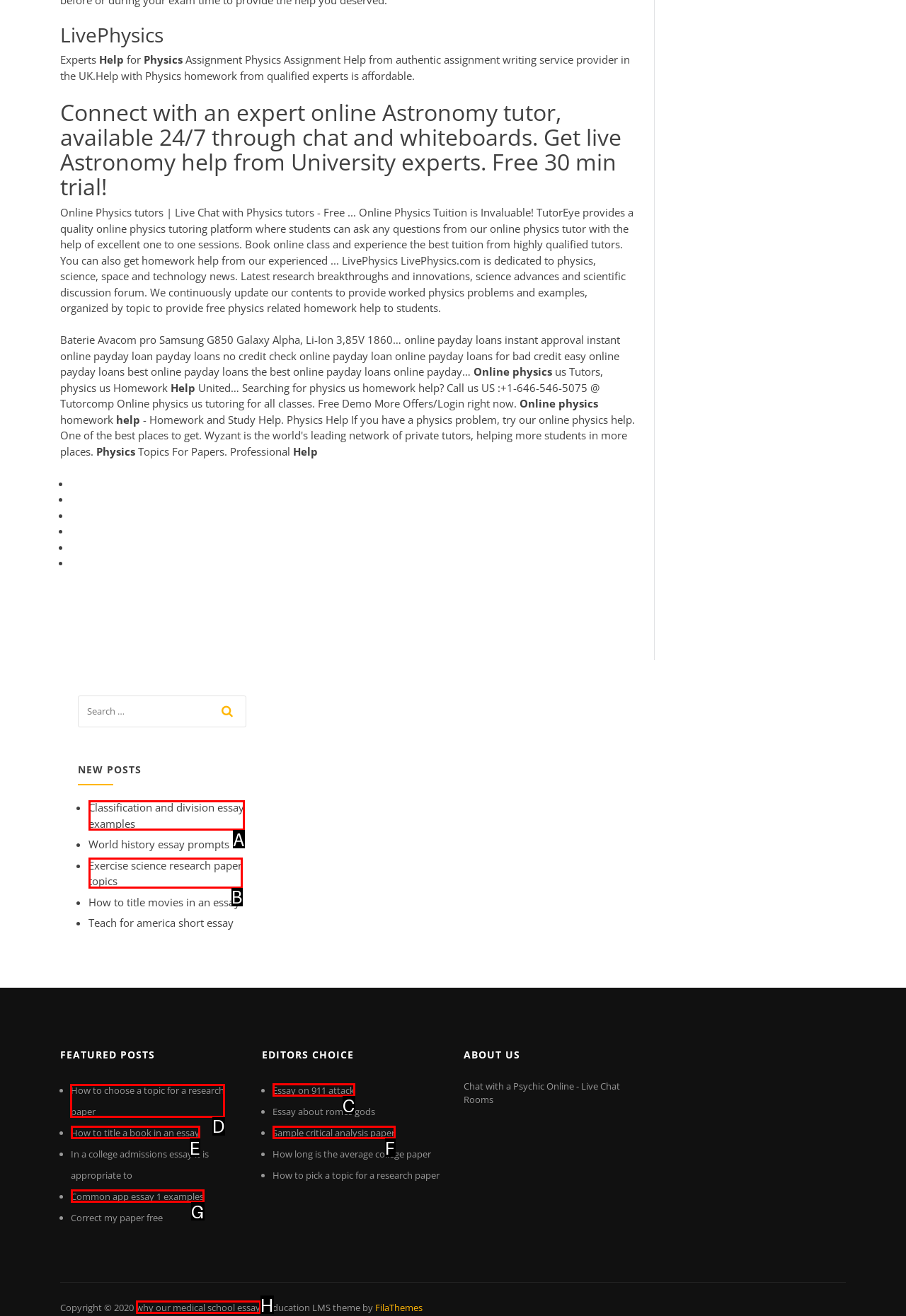Point out the specific HTML element to click to complete this task: Read 'How to choose a topic for a research paper' Reply with the letter of the chosen option.

D